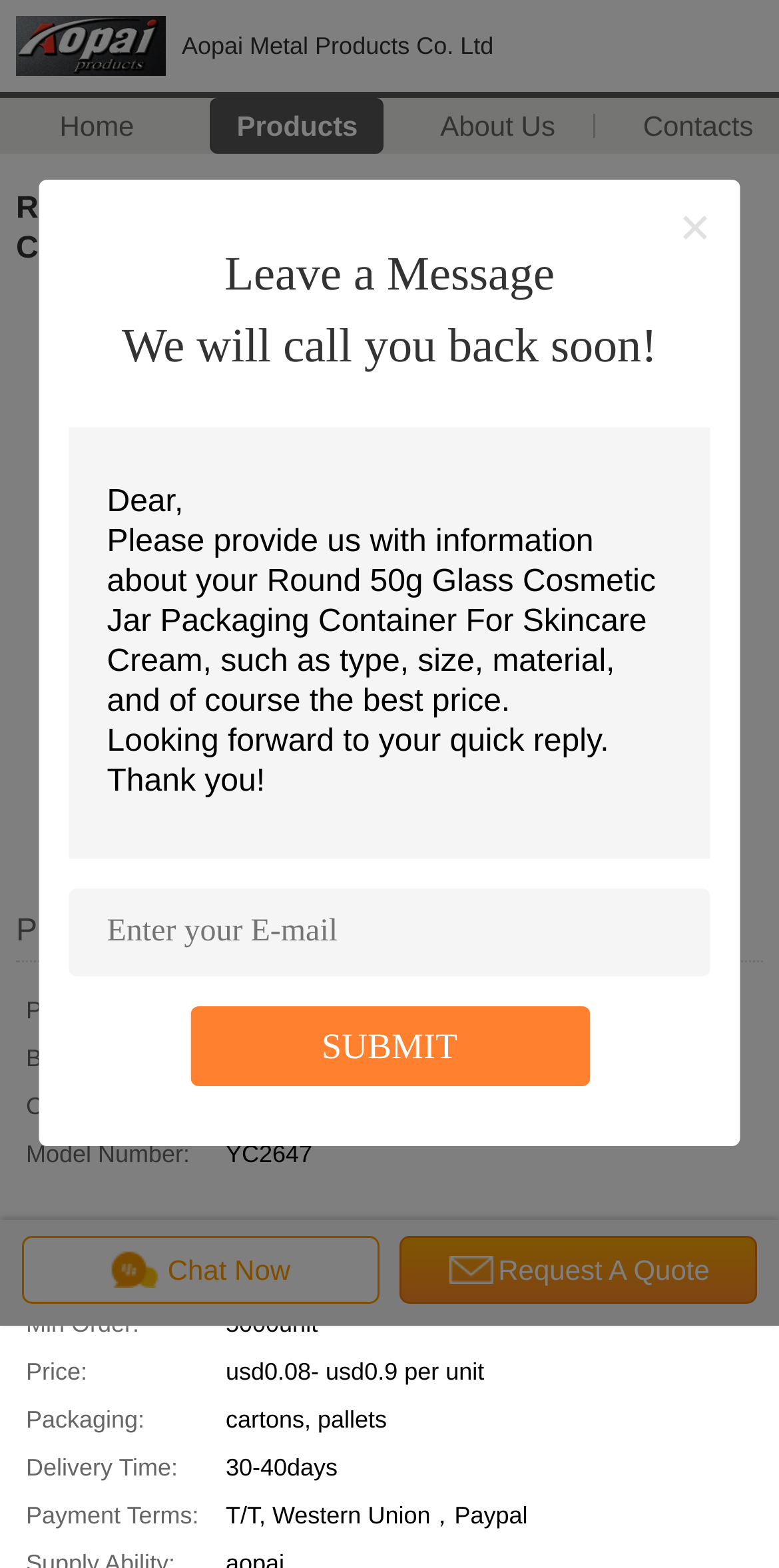Can you pinpoint the bounding box coordinates for the clickable element required for this instruction: "Click the 'Chat Now' link"? The coordinates should be four float numbers between 0 and 1, i.e., [left, top, right, bottom].

[0.028, 0.788, 0.488, 0.831]